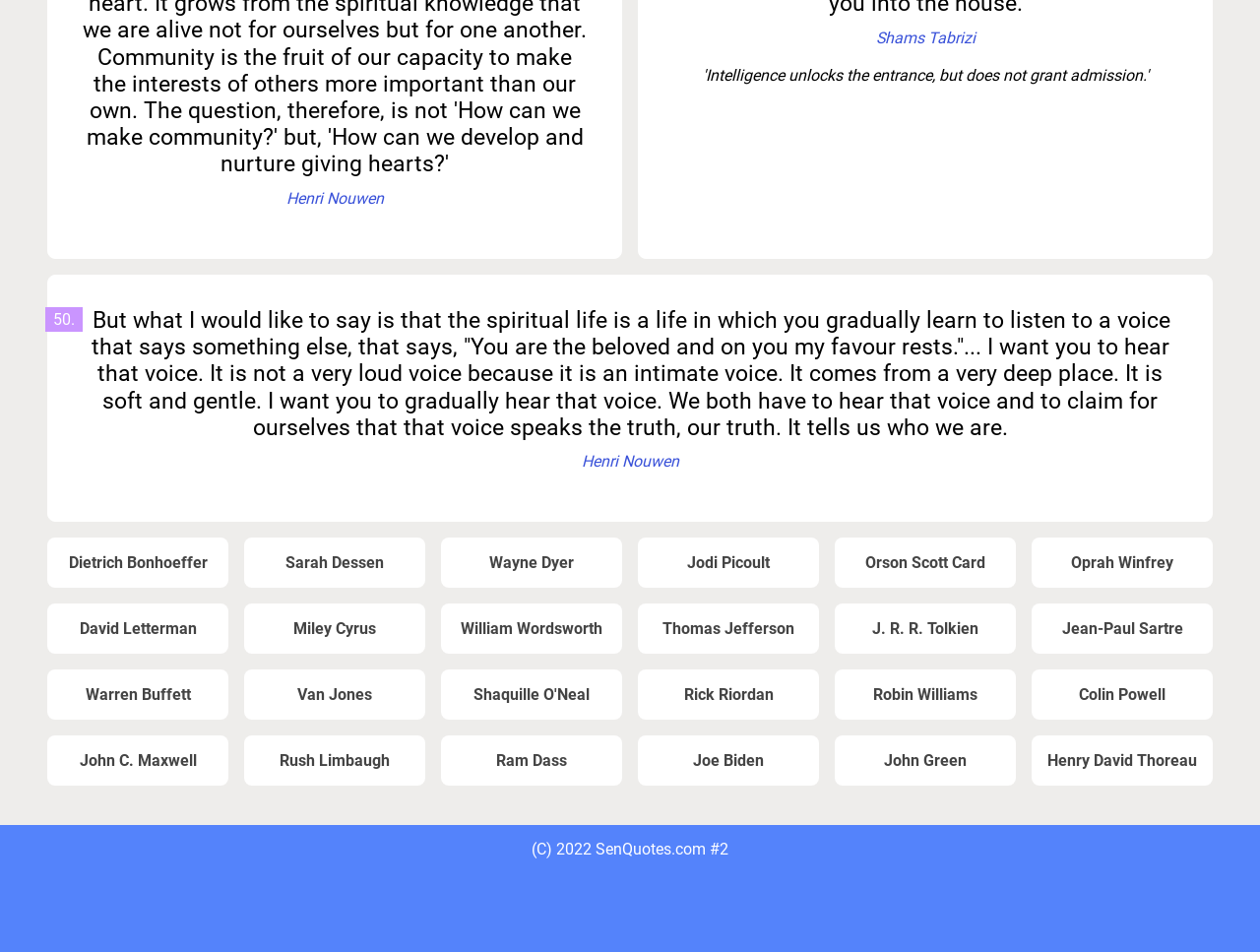Could you locate the bounding box coordinates for the section that should be clicked to accomplish this task: "Explore Oprah Winfrey's content".

[0.825, 0.581, 0.956, 0.601]